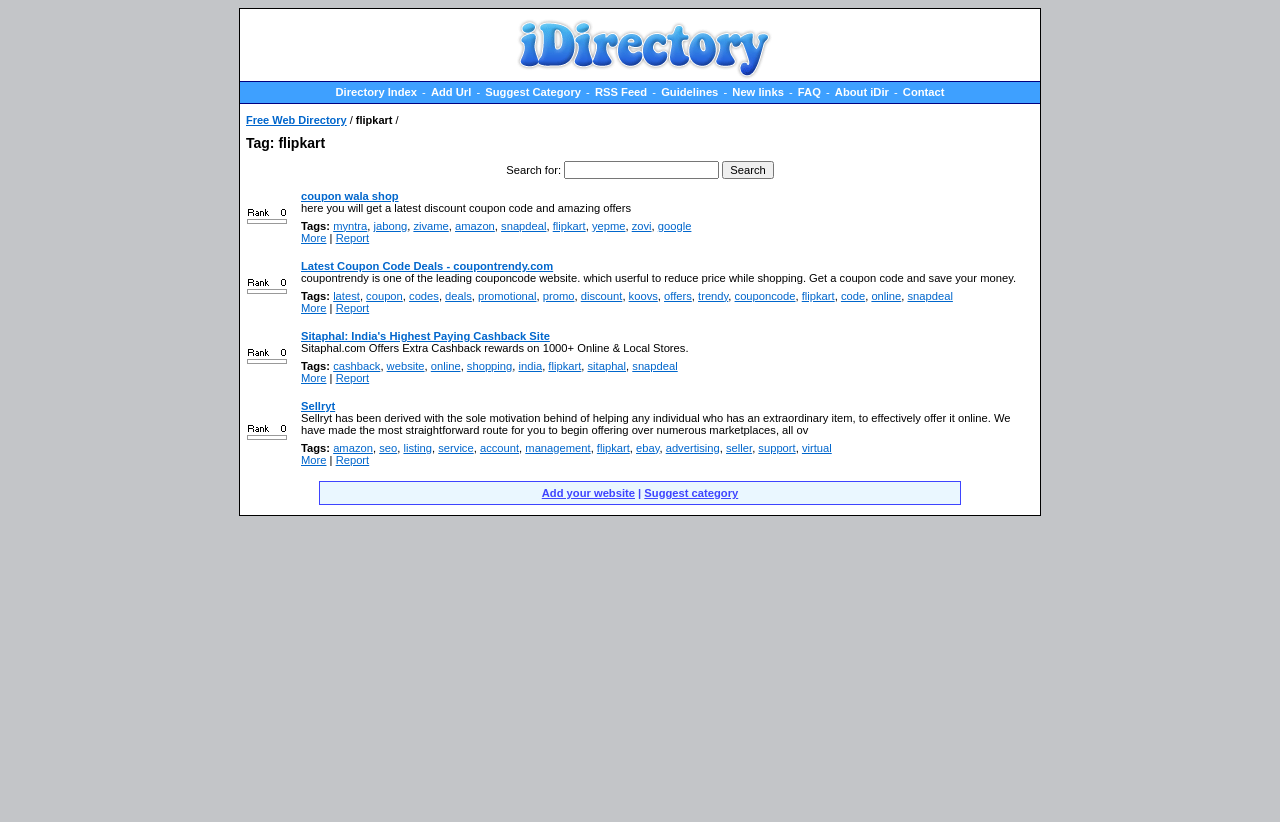Identify the bounding box coordinates of the specific part of the webpage to click to complete this instruction: "Visit the Directory Index".

[0.262, 0.105, 0.326, 0.119]